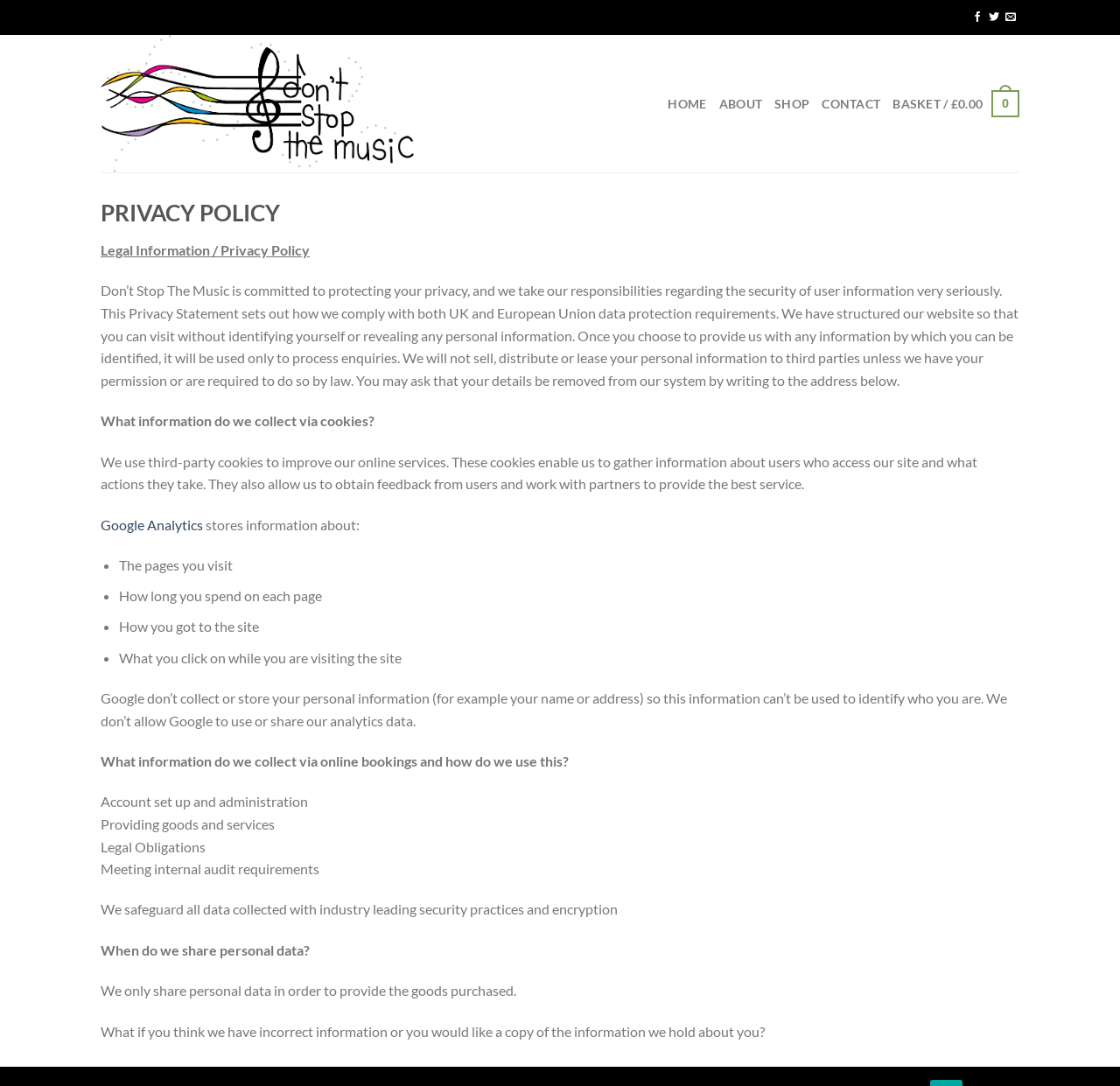Using the information shown in the image, answer the question with as much detail as possible: What type of cookies does the website use?

I found this information by reading the static text element that mentions the website's use of third-party cookies to improve its online services.